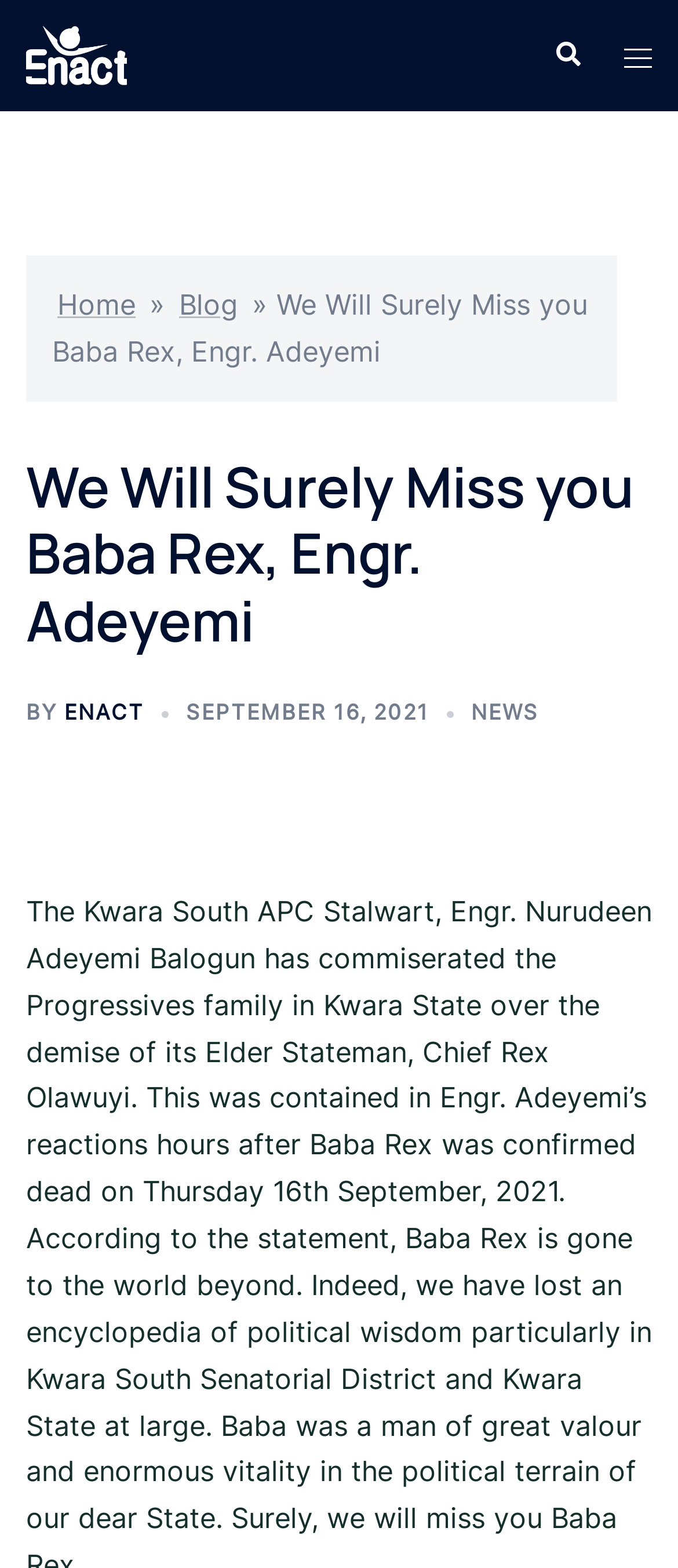Using the details from the image, please elaborate on the following question: What type of content is the webpage about?

I inferred this answer by examining the webpage's content, which includes a link with the text 'NEWS'. This link suggests that the webpage is about news or a news article.